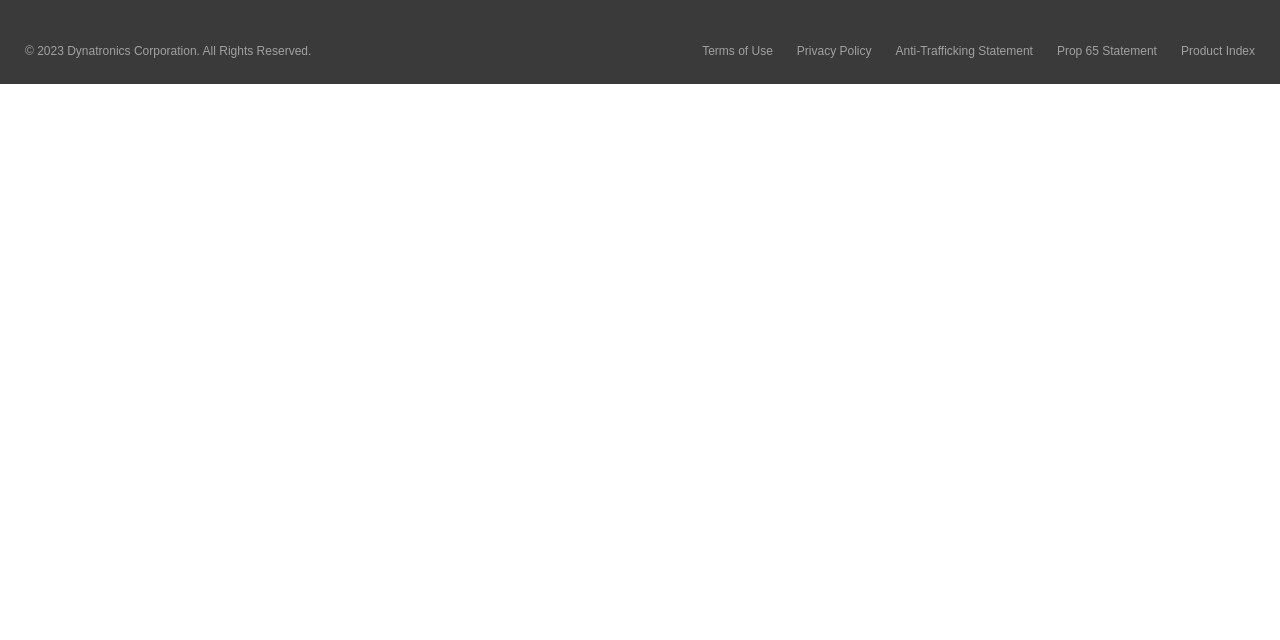Determine the bounding box coordinates (top-left x, top-left y, bottom-right x, bottom-right y) of the UI element described in the following text: Anti-Trafficking Statement

[0.7, 0.065, 0.807, 0.093]